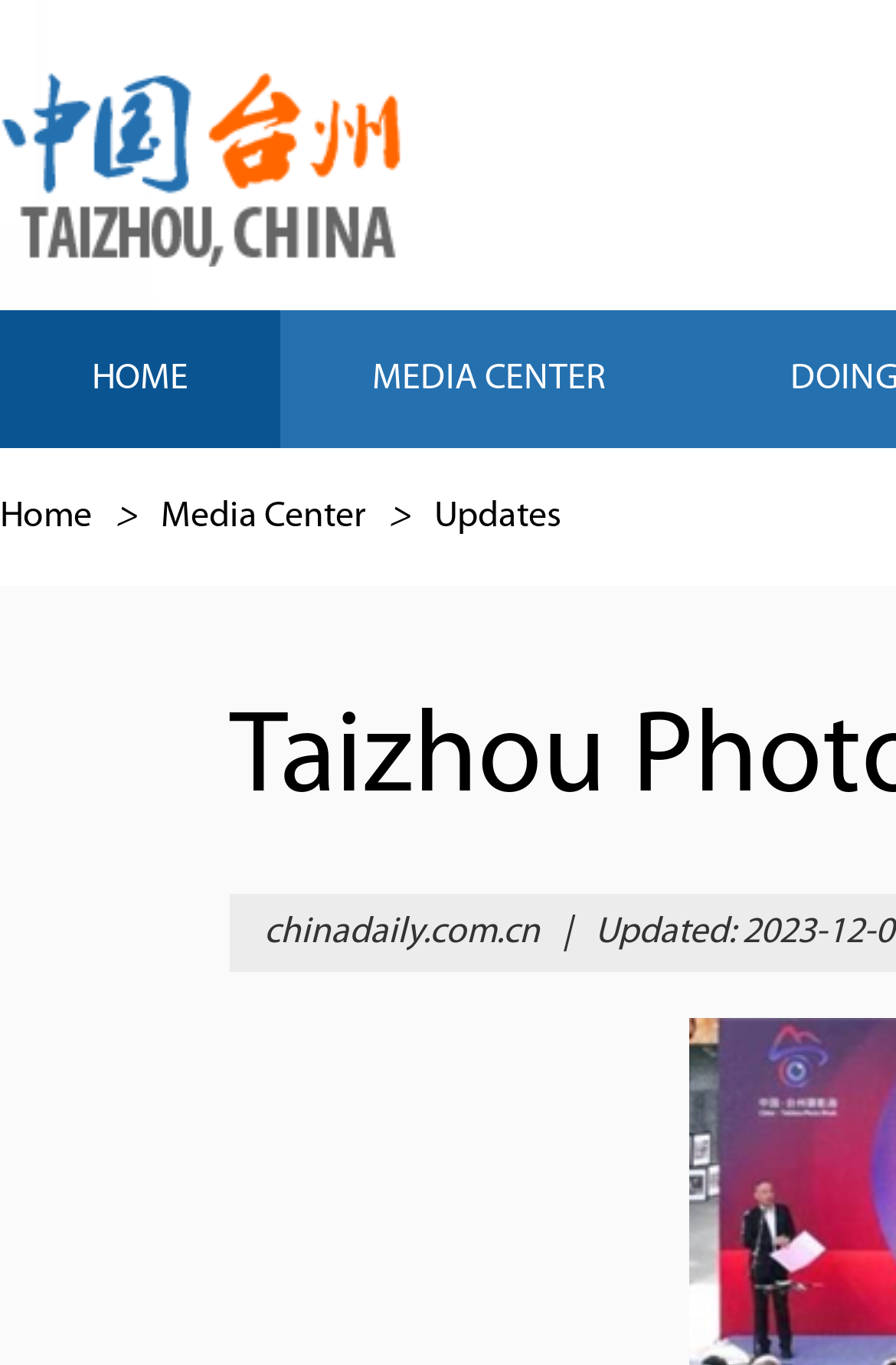Describe the webpage meticulously, covering all significant aspects.

The webpage is about the 2023 Taizhou Photography Week, which kicked off on December 7 at the Taizhou Contemporary Art Museum. 

At the top of the page, there is a heading with the title "Taizhou Photography Week begins". Below the heading, there are two rows of links. The first row has three links: "HOME" on the left, "MEDIA CENTER" in the middle, and no link on the right. The second row has four links: "Home" on the left, followed by a ">" symbol, then "Media Center", and "Updates" on the right. 

Further down the page, there is a section with emphasized text, which contains the website's URL "chinadaily.com.cn" and a "|" symbol to its right.